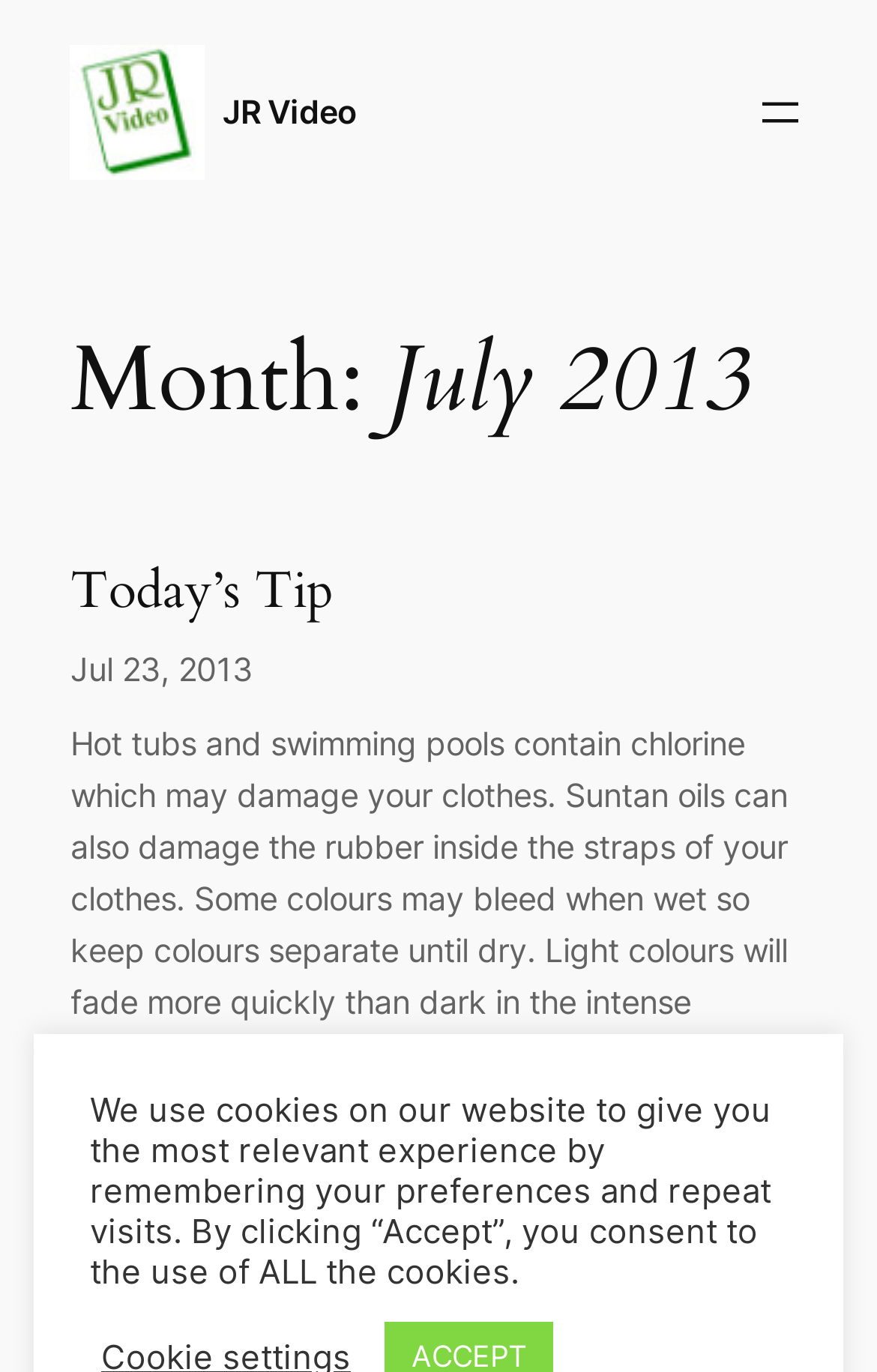Answer the question below with a single word or a brief phrase: 
What is the topic of the text in the main section?

Clothes care